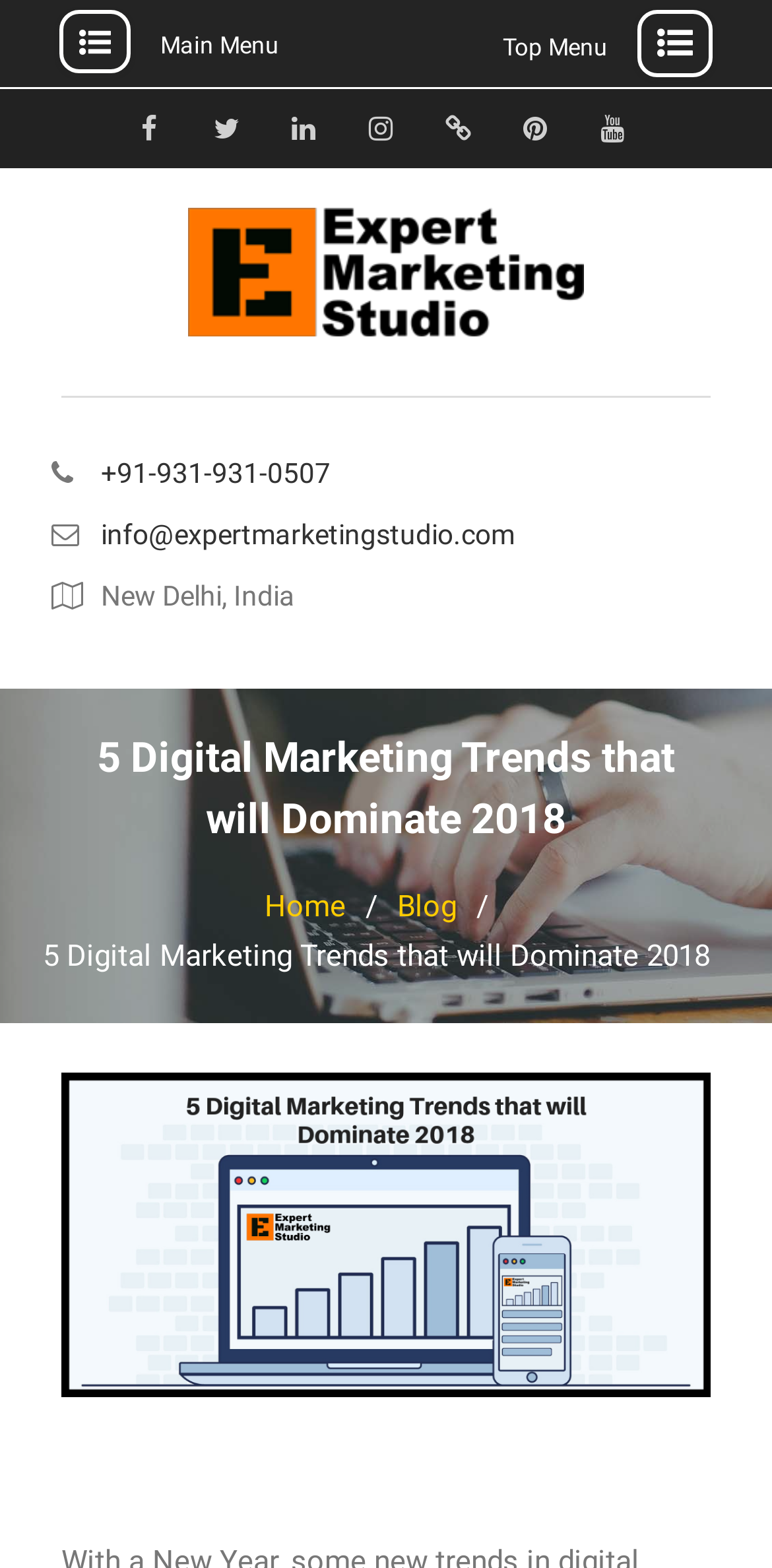For the following element description, predict the bounding box coordinates in the format (top-left x, top-left y, bottom-right x, bottom-right y). All values should be floating point numbers between 0 and 1. Description: Threads

[0.555, 0.063, 0.632, 0.101]